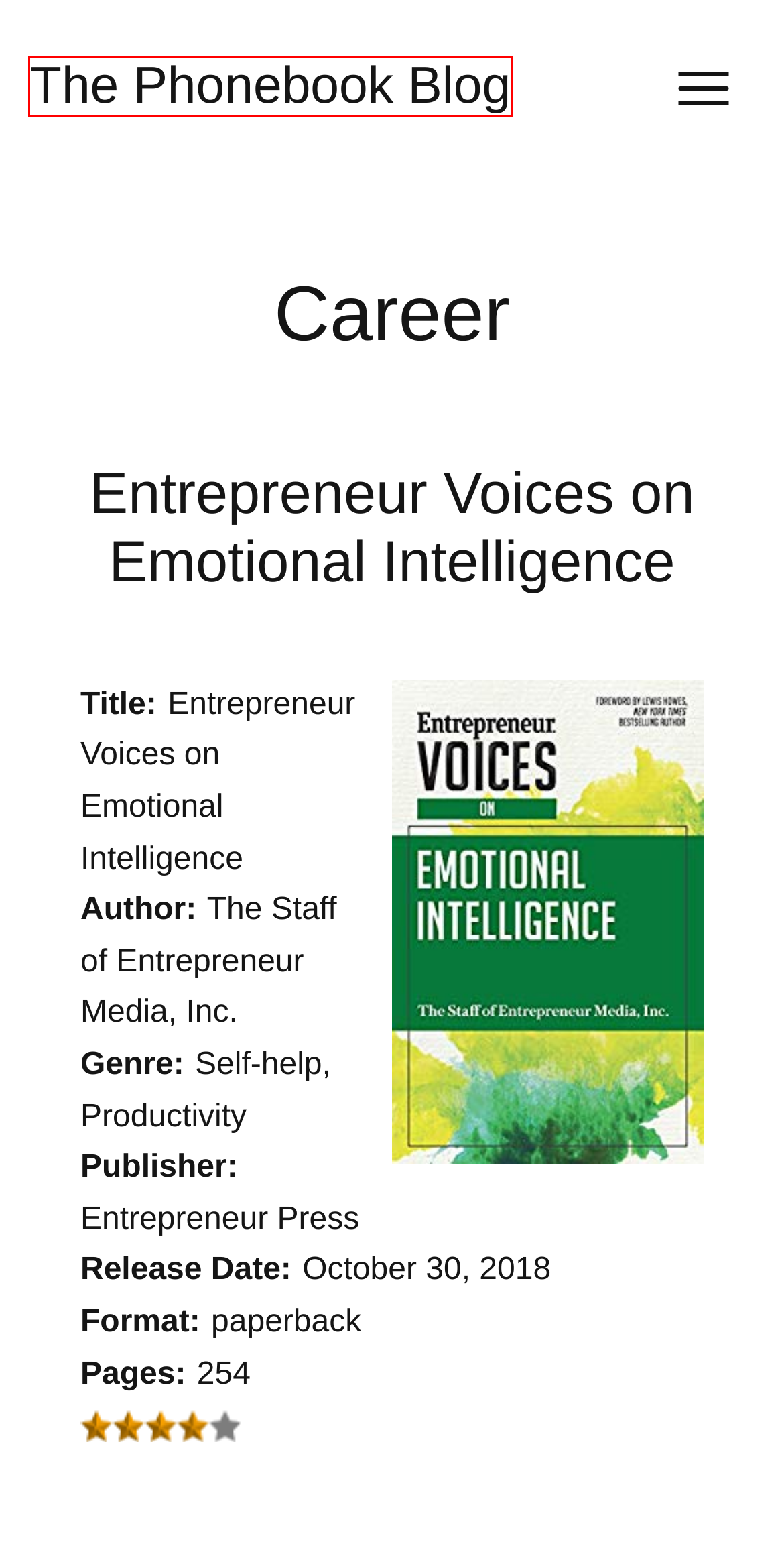Given a webpage screenshot featuring a red rectangle around a UI element, please determine the best description for the new webpage that appears after the element within the bounding box is clicked. The options are:
A. March 2024 – The Phonebook Blog
B. February 2018 – The Phonebook Blog
C. September 2017 – The Phonebook Blog
D. Entrepreneur Voices on Emotional Intelligence – The Phonebook Blog
E. April 2017 – The Phonebook Blog
F. The Phonebook Blog – All books but the phonebook are worth reading
G. Comments for The Phonebook Blog
H. Amazon.com

F